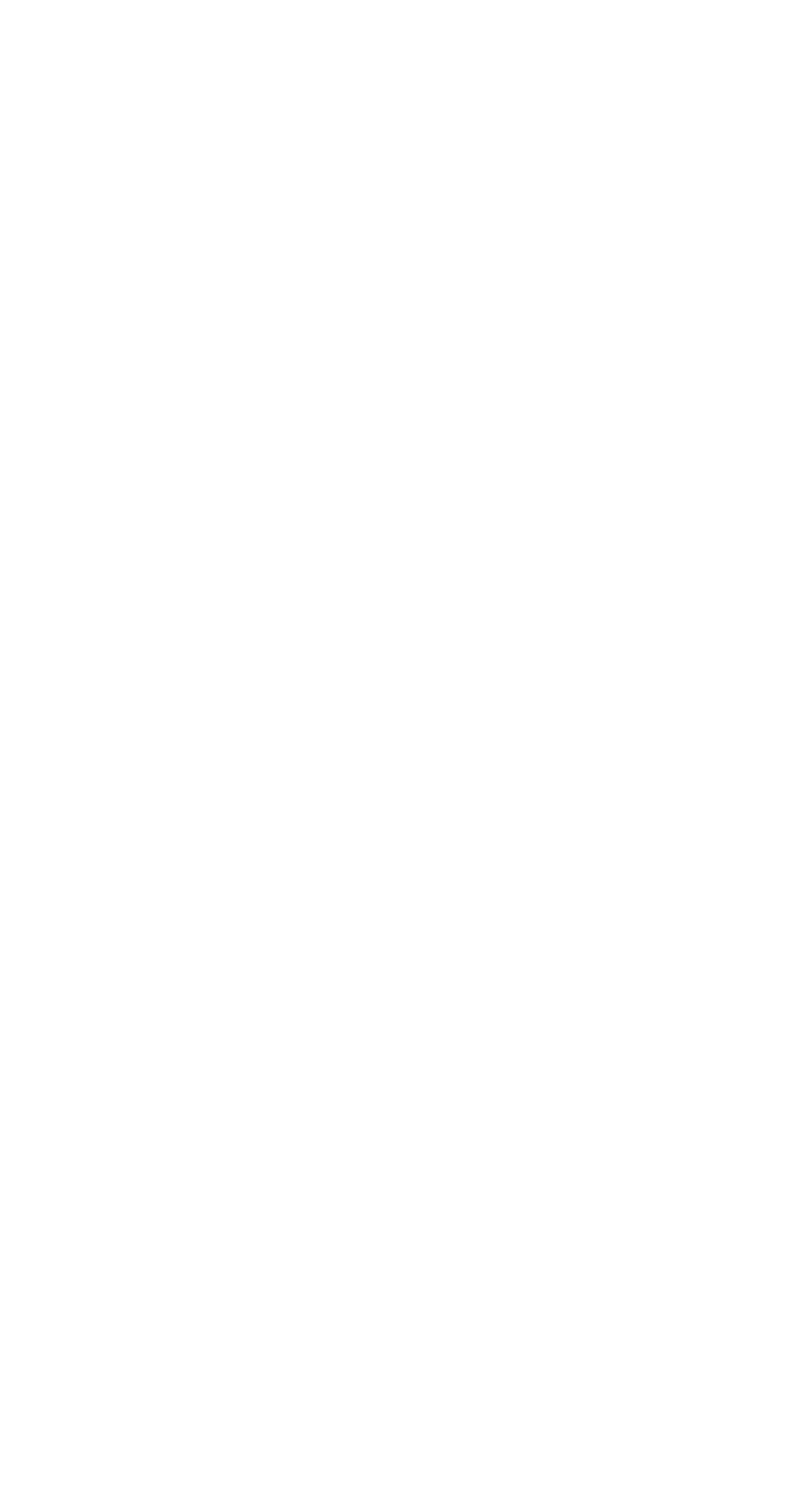Find the bounding box coordinates of the area that needs to be clicked in order to achieve the following instruction: "View the details of the 14-18 Jahre age group". The coordinates should be specified as four float numbers between 0 and 1, i.e., [left, top, right, bottom].

[0.479, 0.456, 0.656, 0.479]